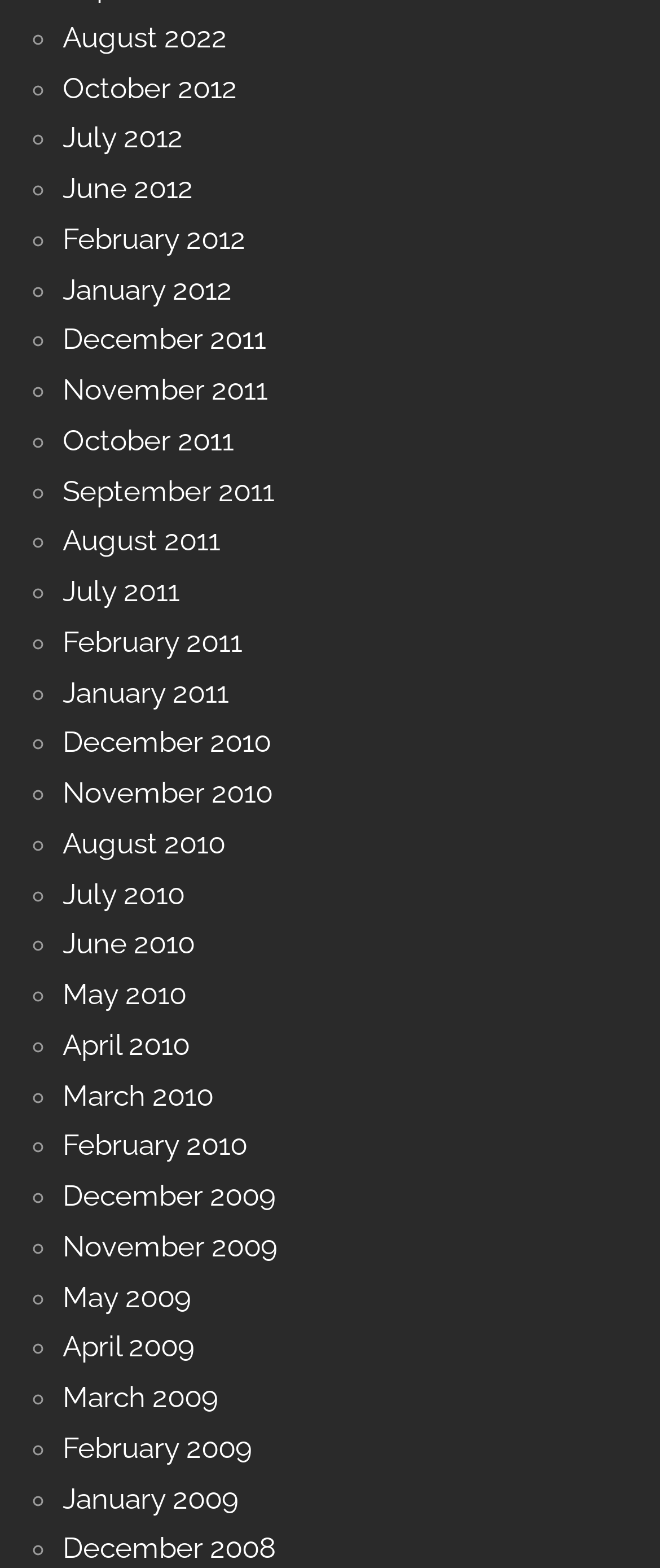With reference to the screenshot, provide a detailed response to the question below:
What is the most recent month listed?

I looked at the list of links on the webpage and found that the most recent month listed is August 2022, which is at the top of the list.